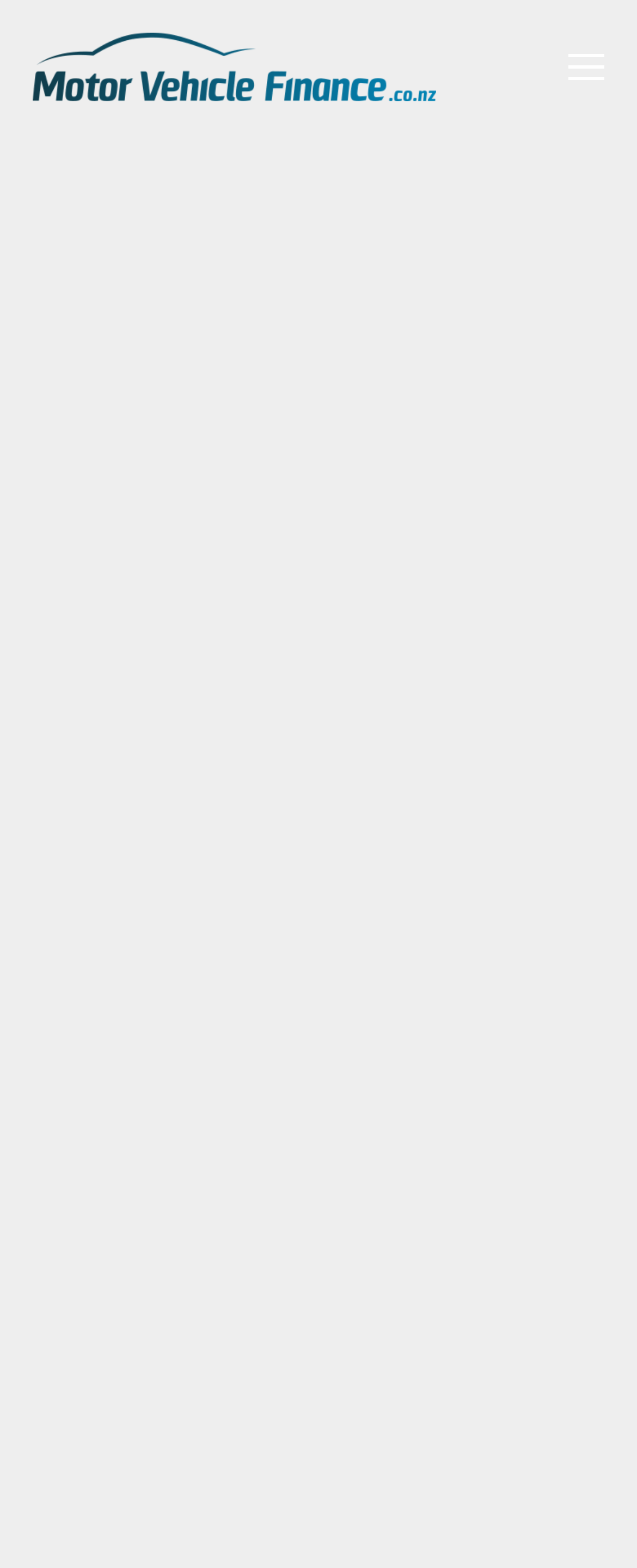Who is the author of the second article?
Analyze the screenshot and provide a detailed answer to the question.

I looked at the second article element on the webpage and found the link element with the text 'By Ollie Ferrier'. The author of the second article is Ollie Ferrier.